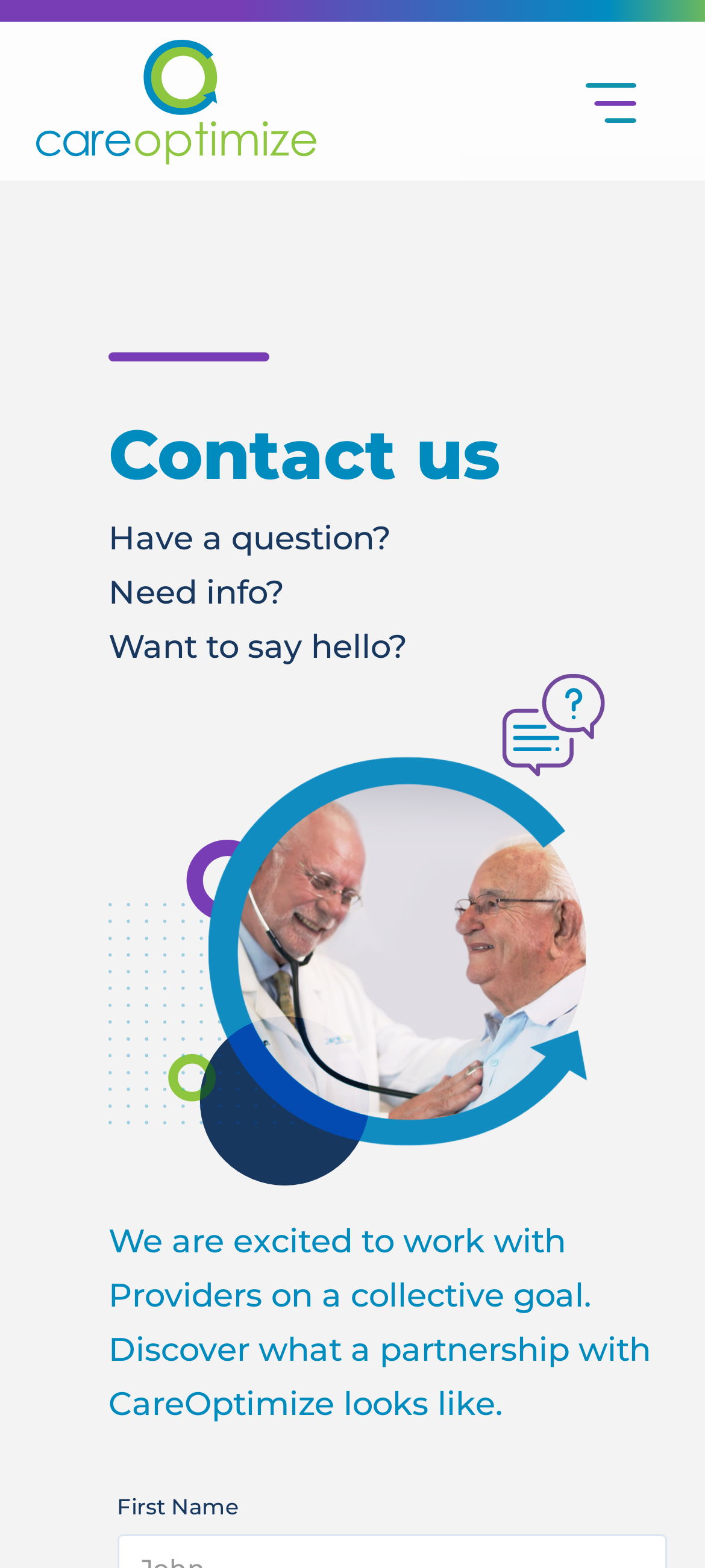What is the purpose of this webpage?
We need a detailed and meticulous answer to the question.

Based on the webpage content, it appears that the purpose of this webpage is to provide a contact form or information for users to get in touch with CareOptimize, as indicated by the 'Contact us' and 'Need info?' text.